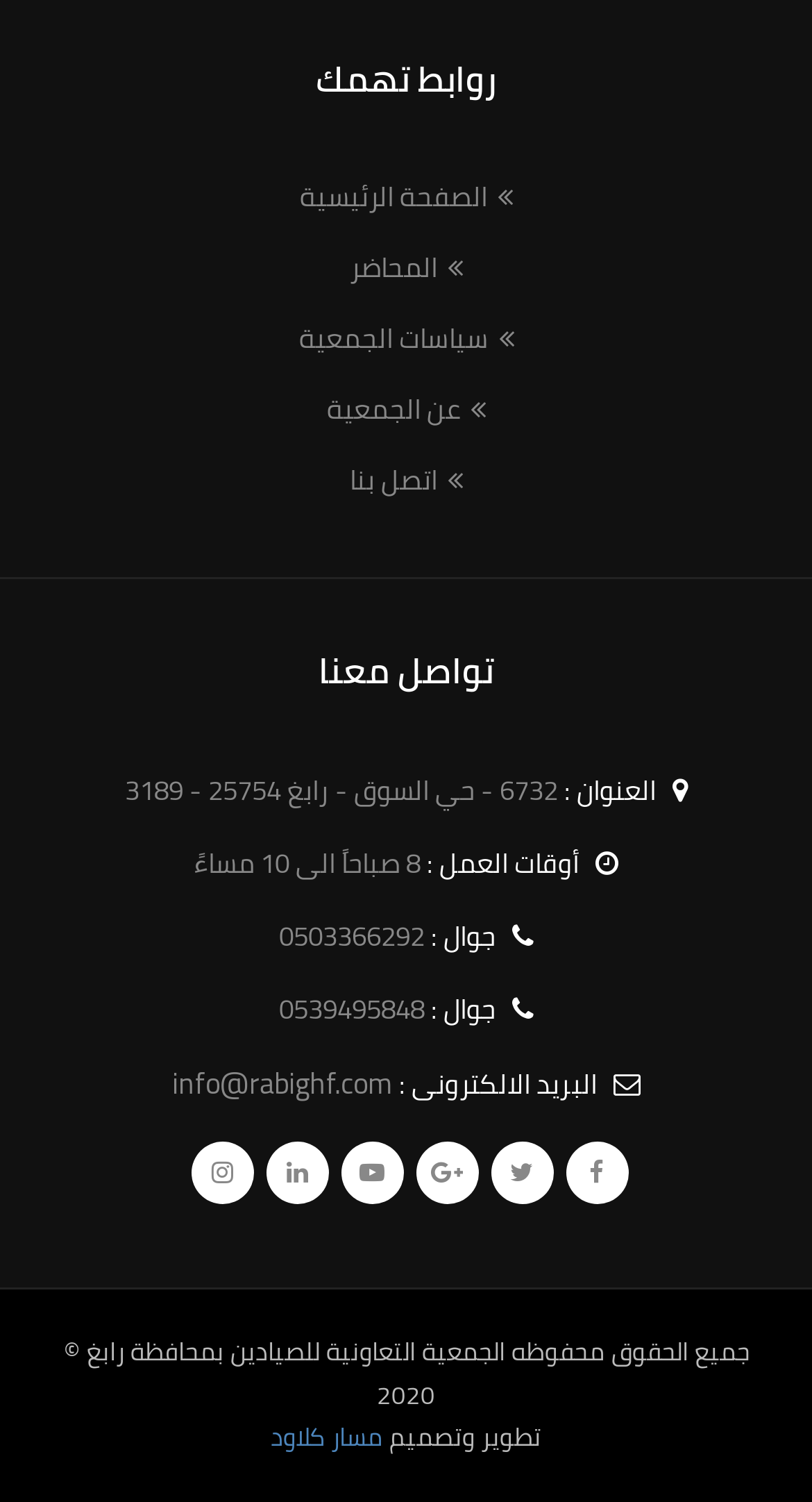Identify the bounding box of the HTML element described as: "Emilio Ramos".

None